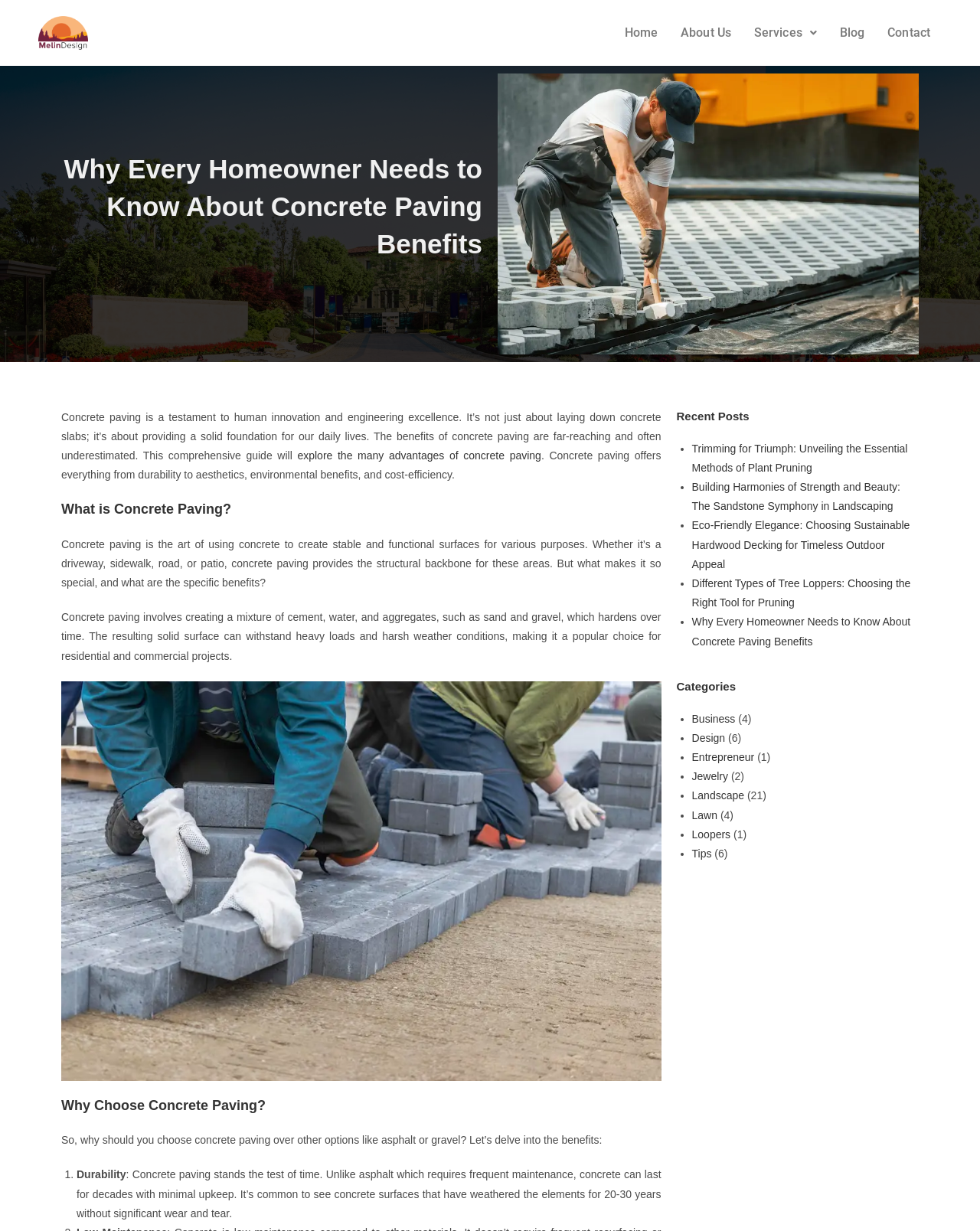Show the bounding box coordinates for the element that needs to be clicked to execute the following instruction: "Check the 'Recent Posts' section". Provide the coordinates in the form of four float numbers between 0 and 1, i.e., [left, top, right, bottom].

[0.69, 0.331, 0.936, 0.344]